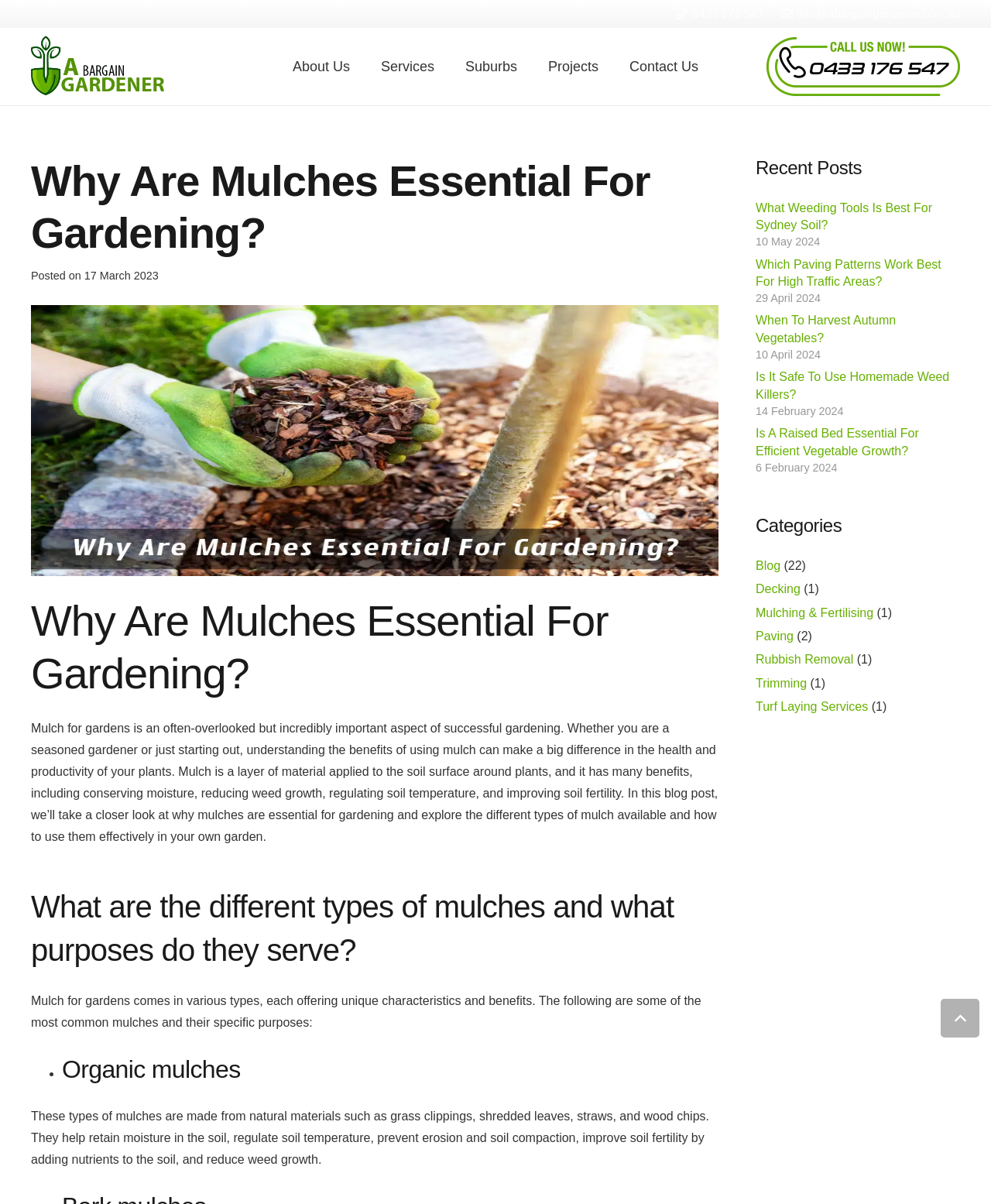From the screenshot, find the bounding box of the UI element matching this description: "aria-label="logo"". Supply the bounding box coordinates in the form [left, top, right, bottom], each a float between 0 and 1.

[0.031, 0.026, 0.173, 0.084]